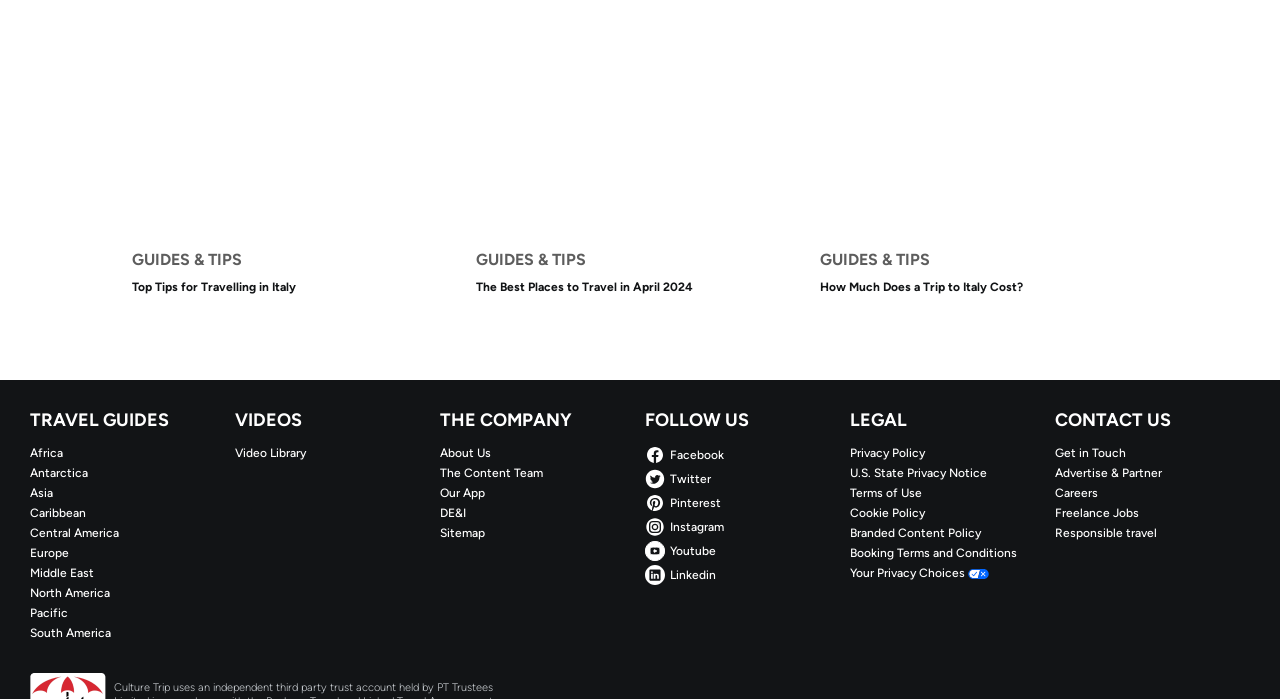Locate the bounding box coordinates of the area to click to fulfill this instruction: "Read the 'Top Tips for Travelling in Italy' guide". The bounding box should be presented as four float numbers between 0 and 1, in the order [left, top, right, bottom].

[0.103, 0.398, 0.359, 0.472]